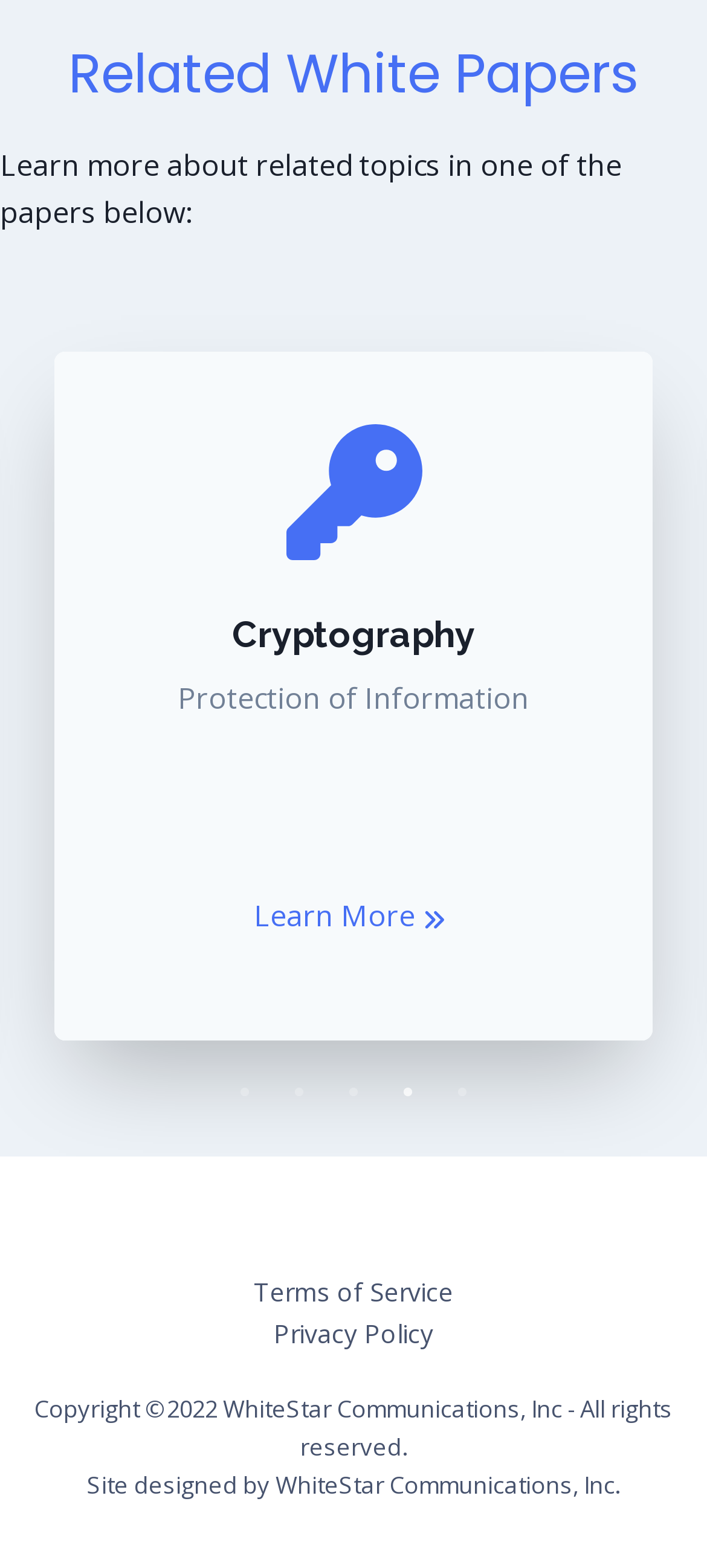Provide a brief response to the question below using a single word or phrase: 
What is the text of the static text element at the bottom of the webpage?

Copyright ©2022 WhiteStar Communications, Inc - All rights reserved.